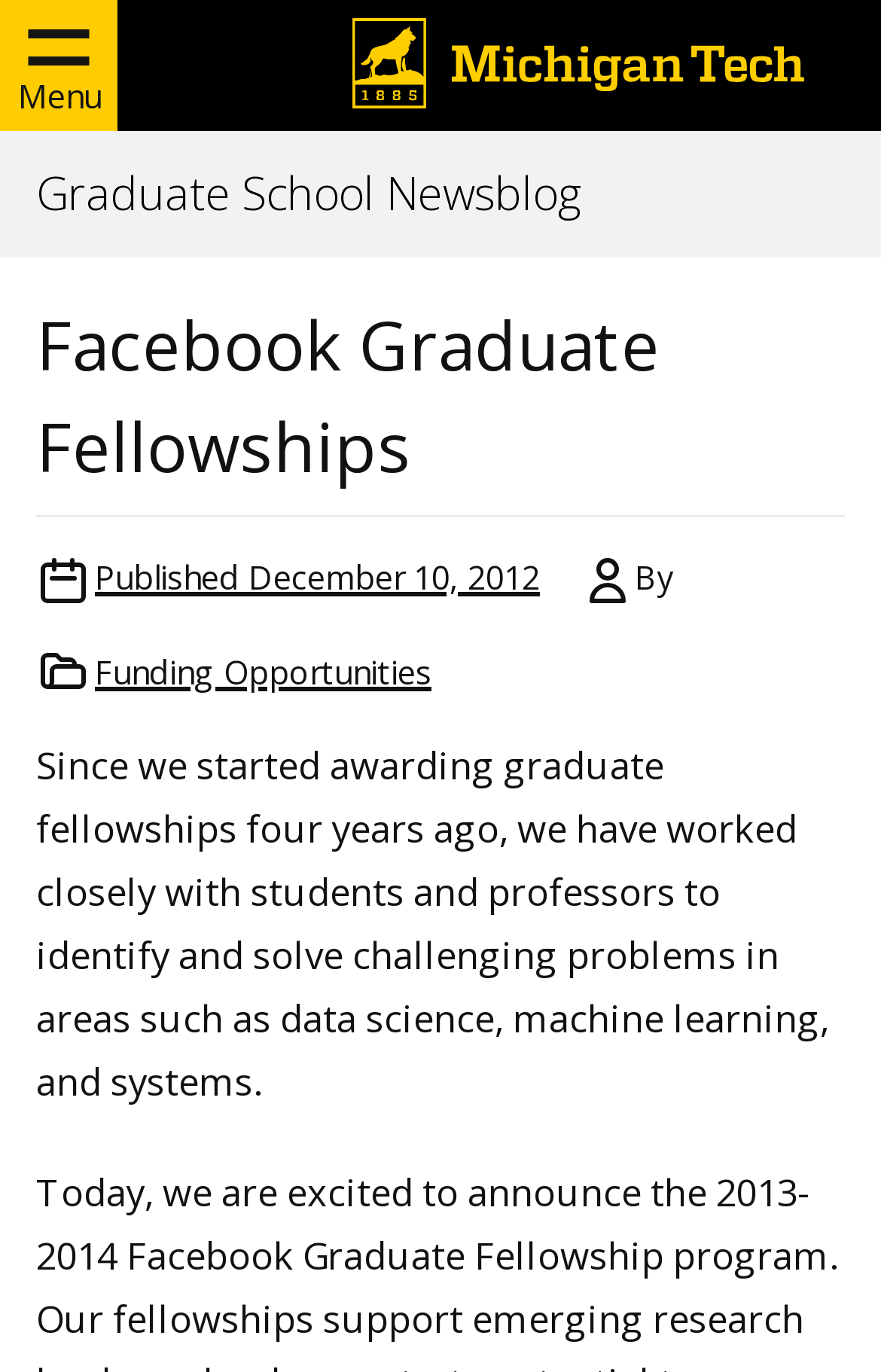Who is the author of the article?
Give a one-word or short phrase answer based on the image.

Not specified